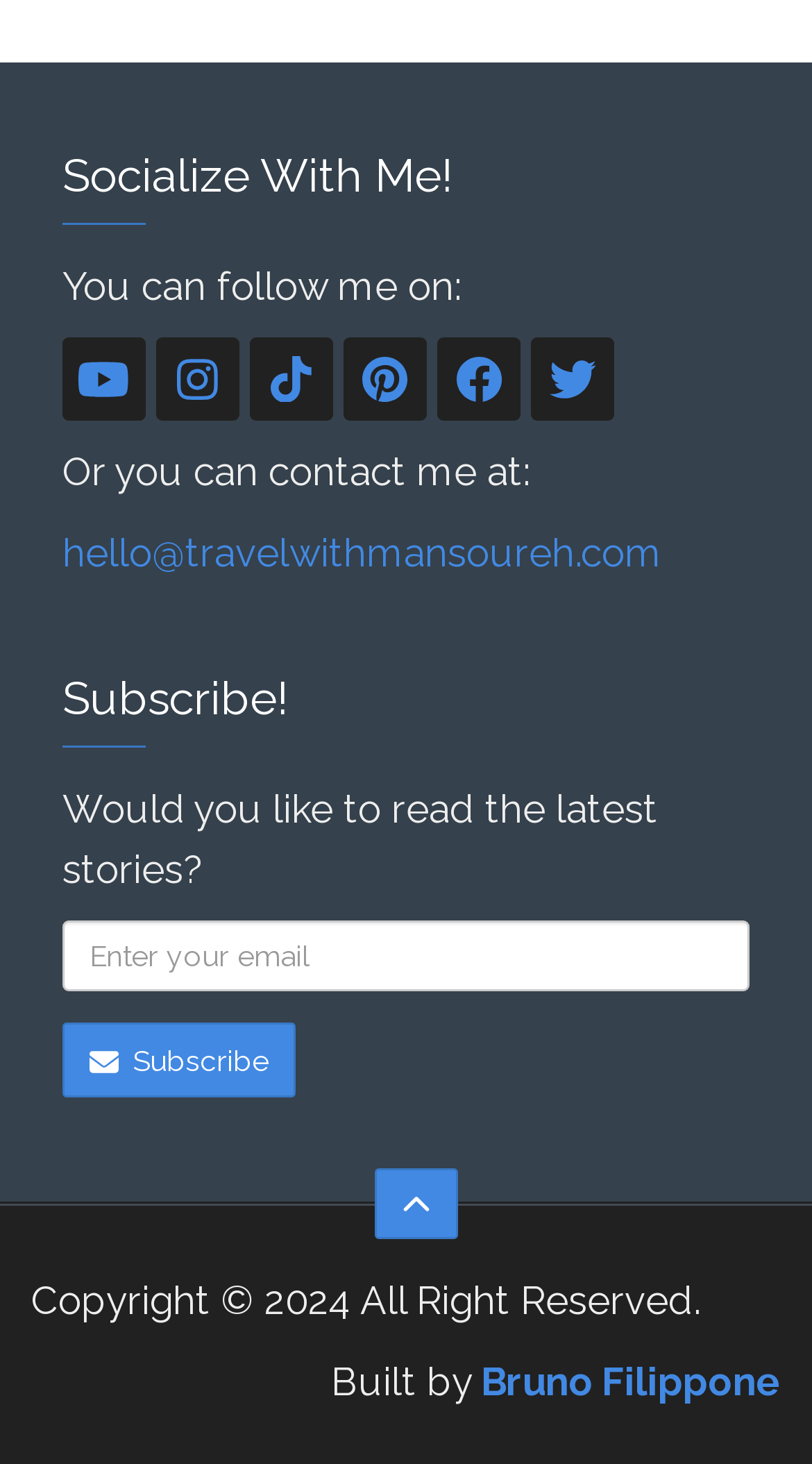Find and indicate the bounding box coordinates of the region you should select to follow the given instruction: "Scroll to the top".

[0.462, 0.798, 0.564, 0.846]